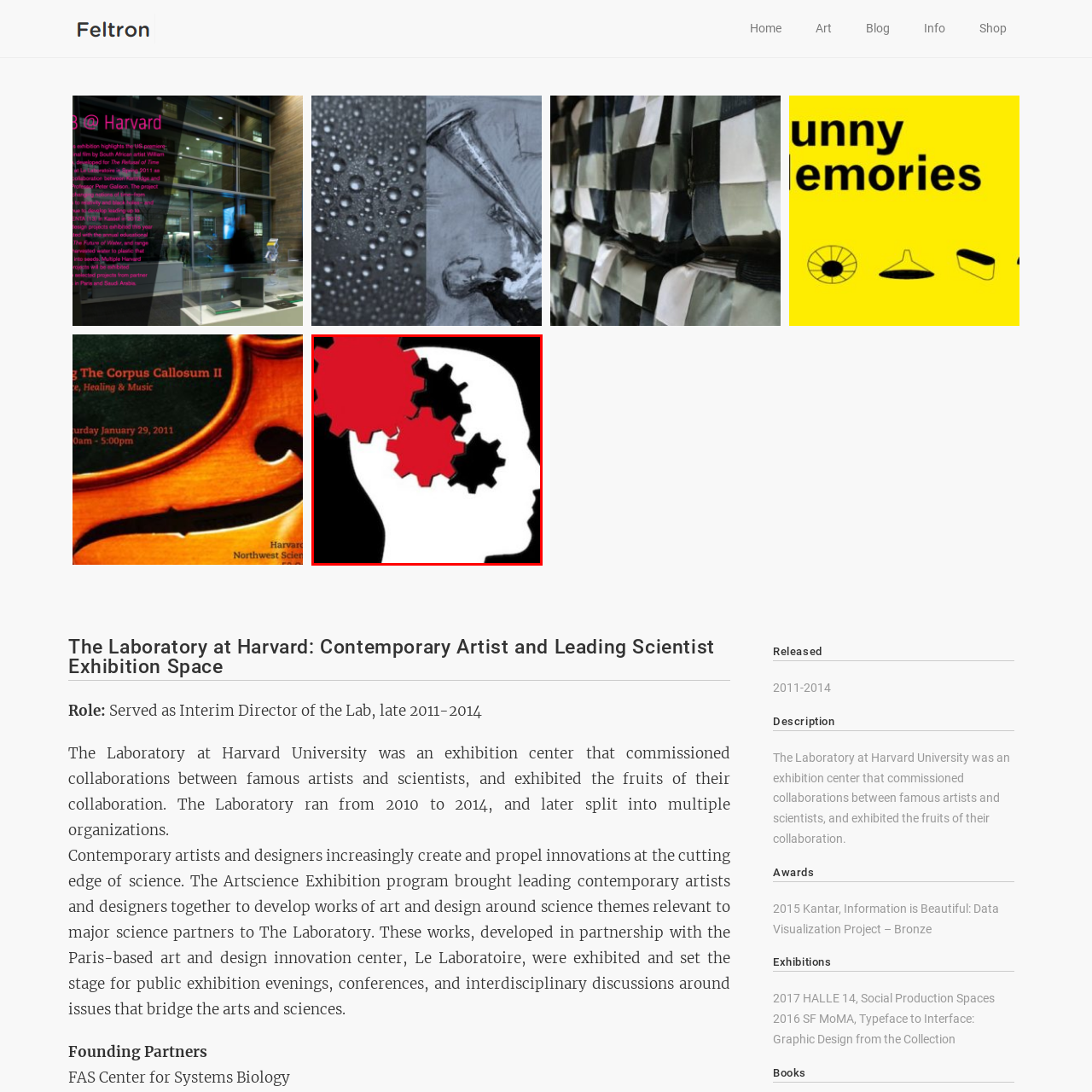Give a thorough and detailed explanation of the image enclosed by the red border.

This image features a stylized silhouette of a human head in profile, set against a solid black background. Inside the head, a series of gears in red and black symbolize the intricate interplay of thought processes, creativity, and innovation. This visual representation effectively embodies themes related to both contemporary art and scientific inquiry, reflecting the mission of the "Innovate or Die Experience Economies" exhibition, which seeks to explore the intersections of artistic and scientific creativity. The image suggests a fusion of ideas where artistic expression meets scientific exploration, aligning with the broader goals of exhibitions that emphasize collaborative efforts between artists and scientists.